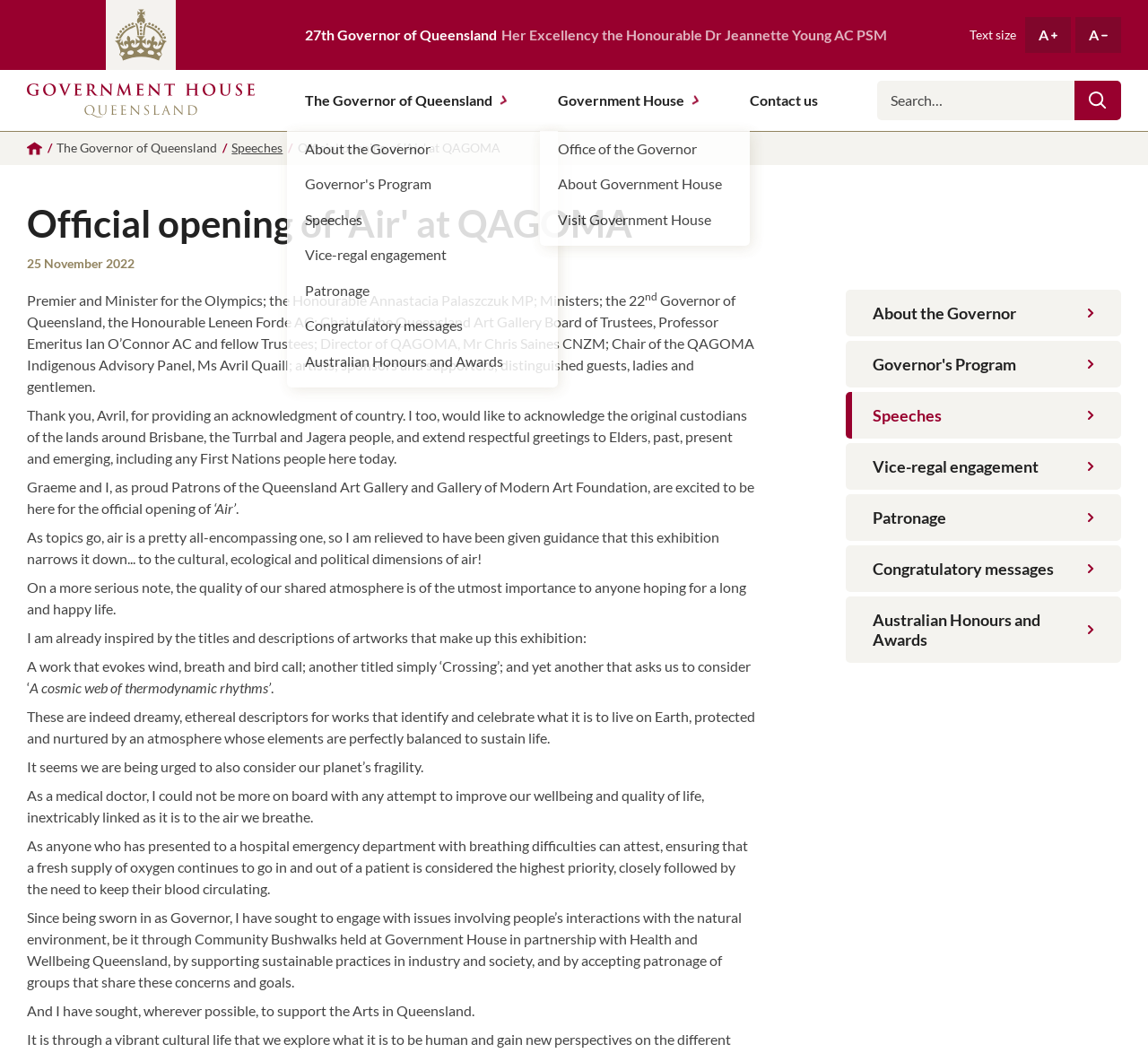Answer the question using only a single word or phrase: 
What is the name of the Governor of Queensland?

Dr Jeannette Young AC PSM